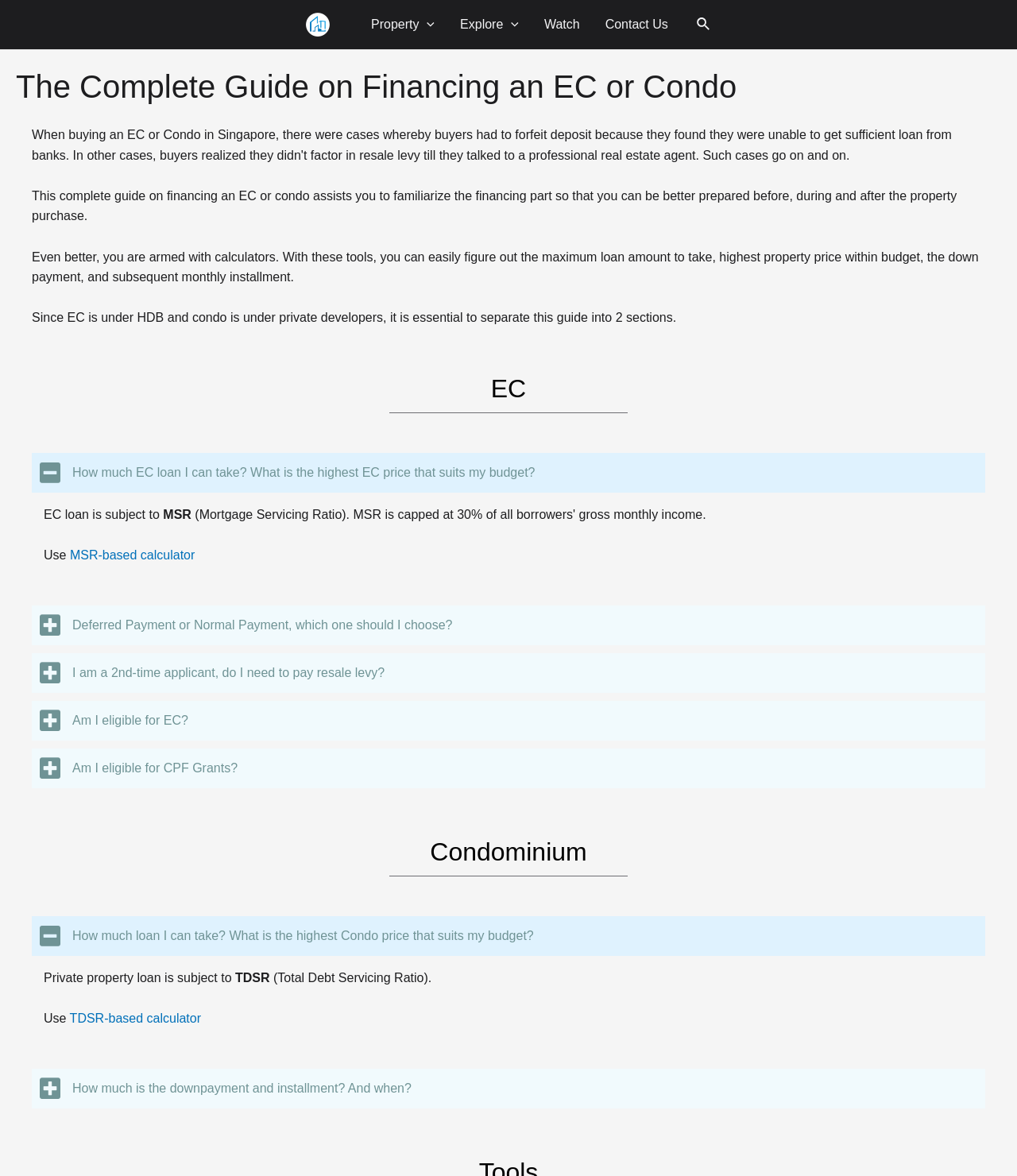Locate the bounding box coordinates of the element I should click to achieve the following instruction: "Click the 'Property Menu Toggle' button".

[0.352, 0.001, 0.44, 0.041]